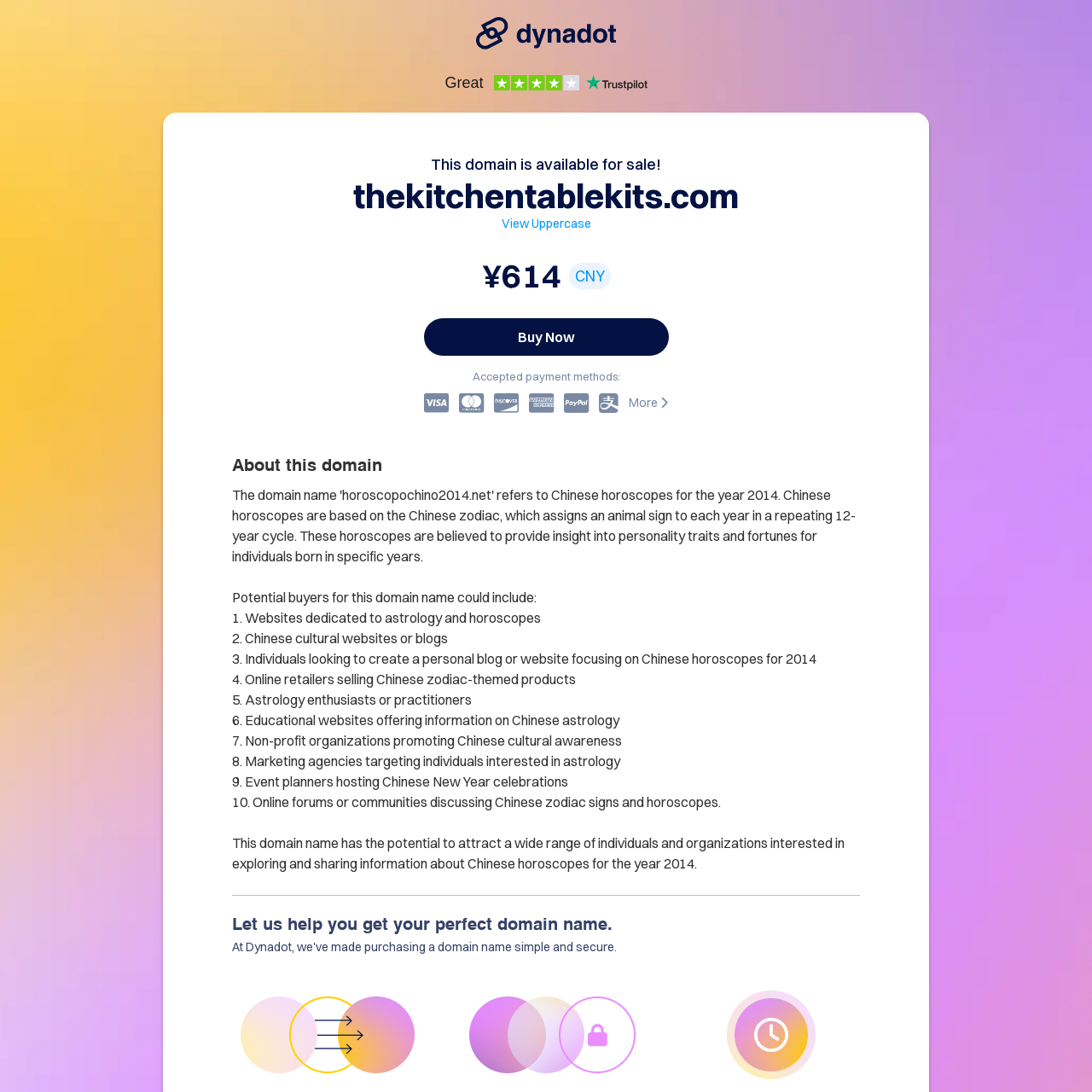What is the function of the 'Buy Now' button?
Look at the image and respond to the question as thoroughly as possible.

The 'Buy Now' button is likely used to purchase the domain, as it is located below the price and currency information, and is a prominent call-to-action on the webpage.